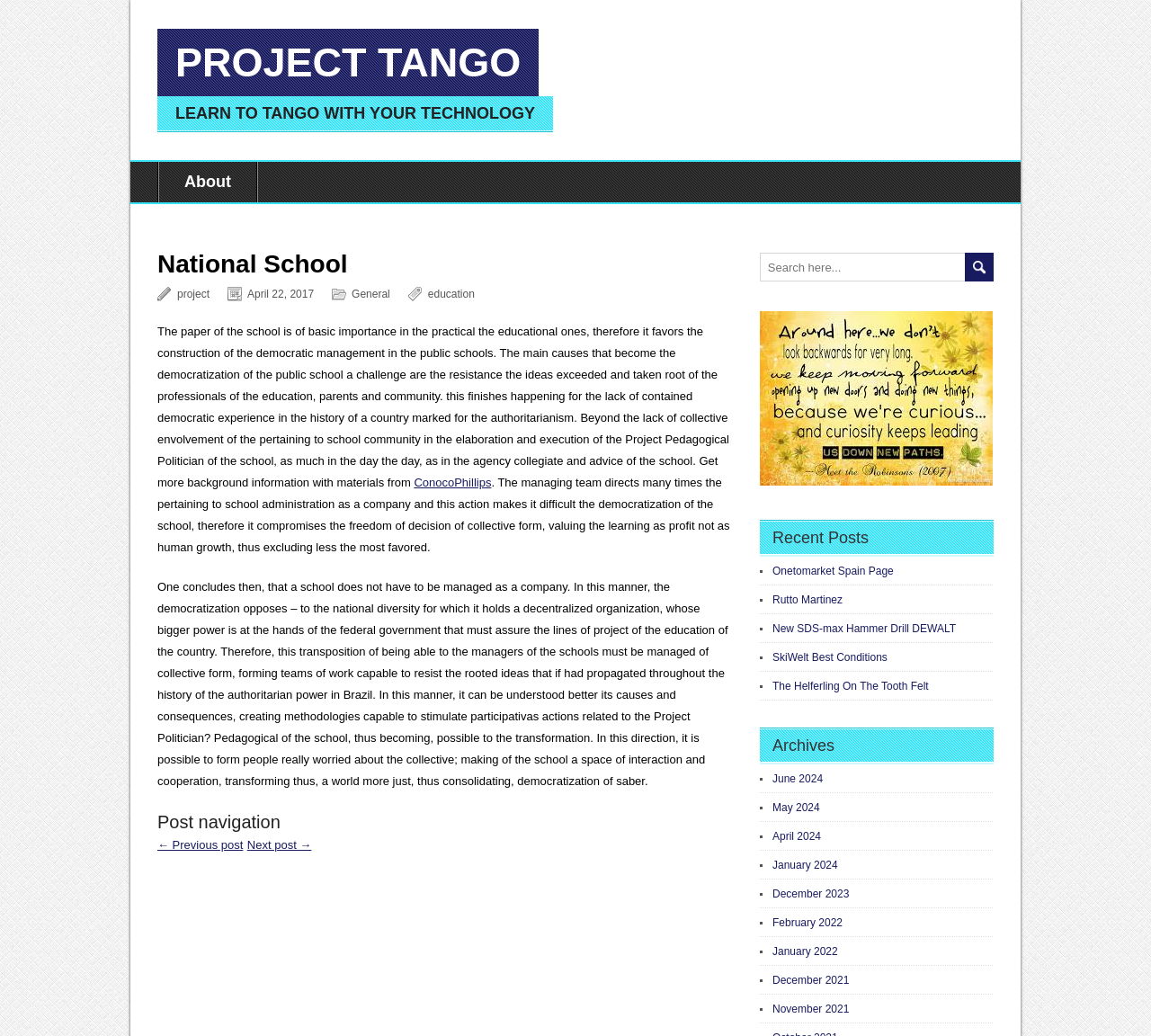Identify the bounding box coordinates for the region of the element that should be clicked to carry out the instruction: "Go to 'Grady County Historical Society, LLC'". The bounding box coordinates should be four float numbers between 0 and 1, i.e., [left, top, right, bottom].

None